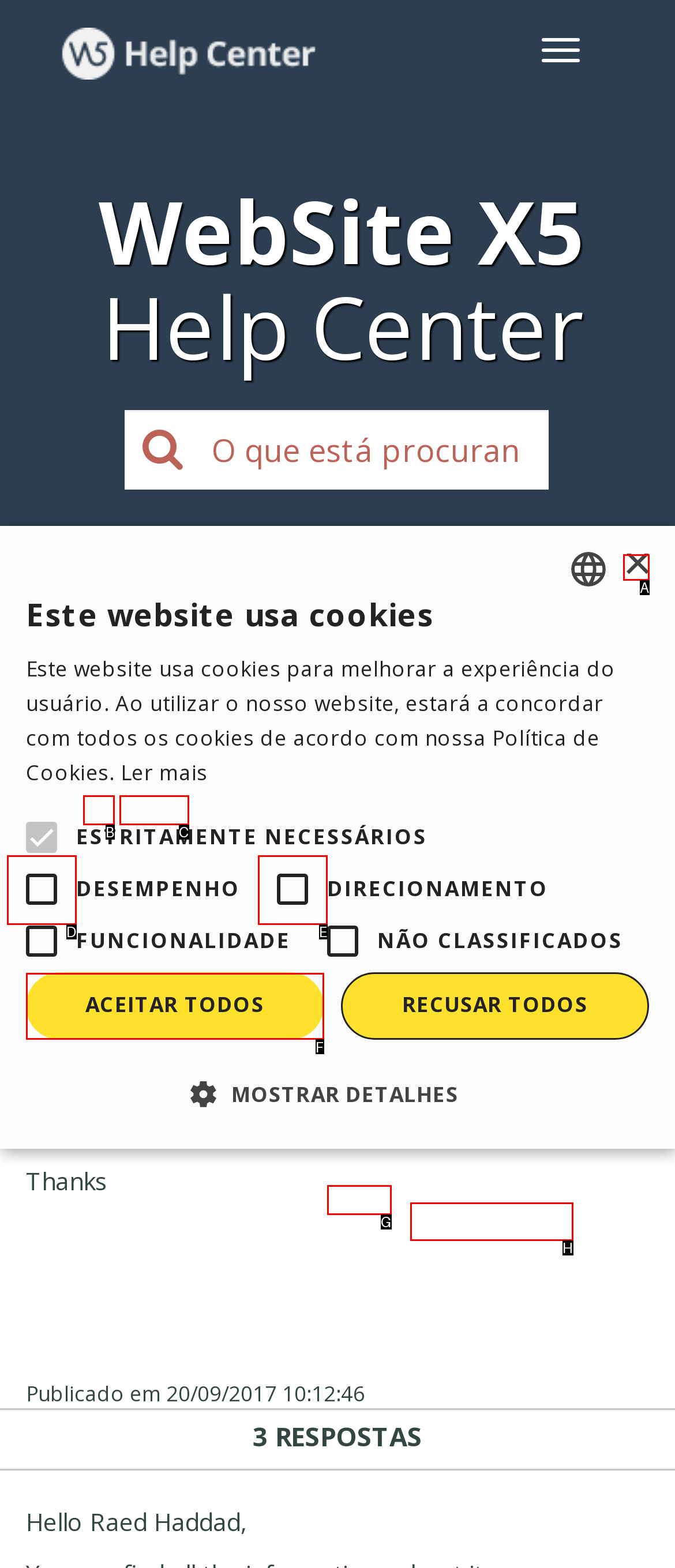Select the HTML element that corresponds to the description: api. Reply with the letter of the correct option.

B